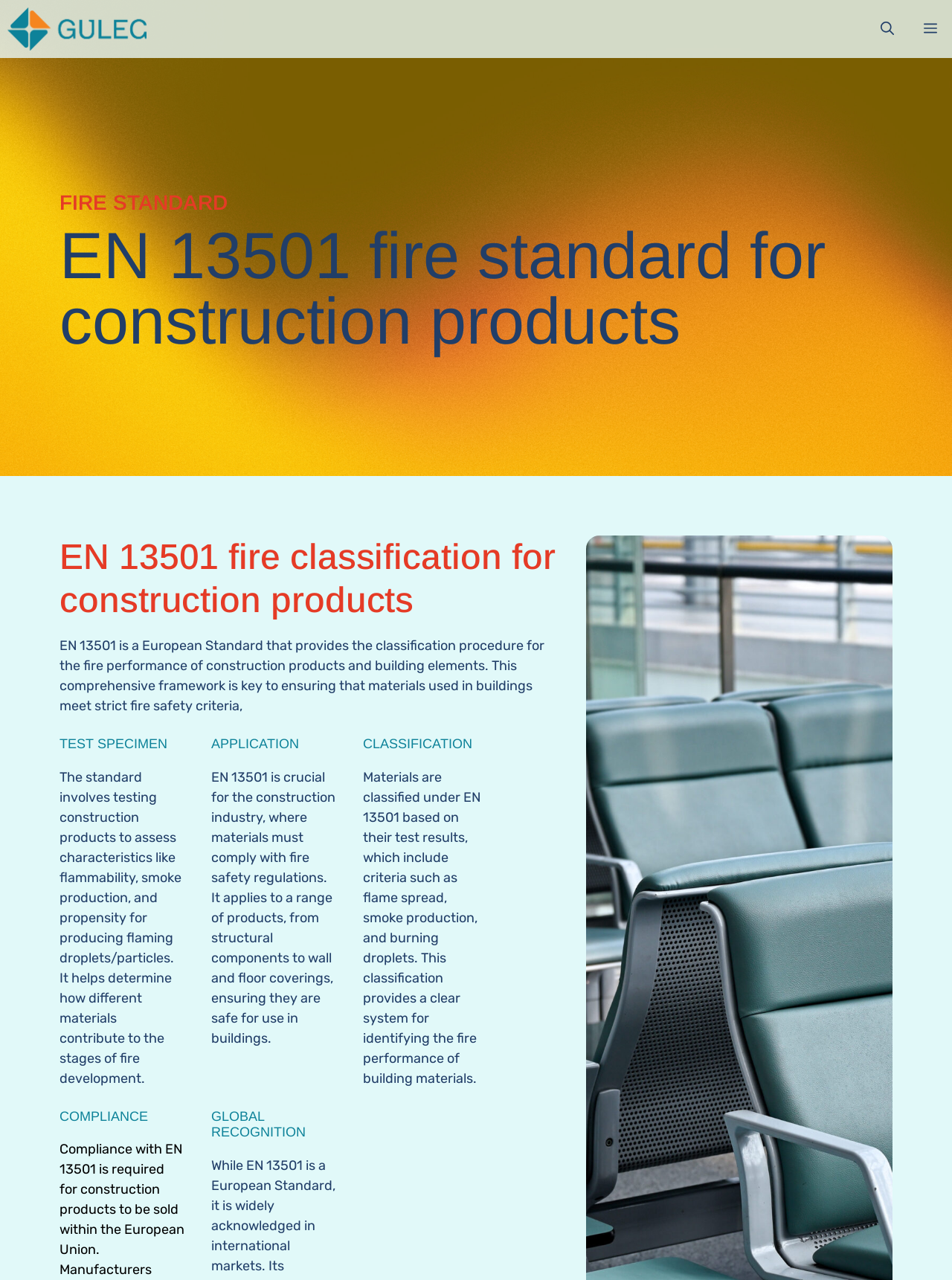What is EN 13501?
Provide a fully detailed and comprehensive answer to the question.

Based on the webpage content, EN 13501 is a European Standard that provides the classification procedure for the fire performance of construction products and building elements. This information is provided in the static text element on the webpage.